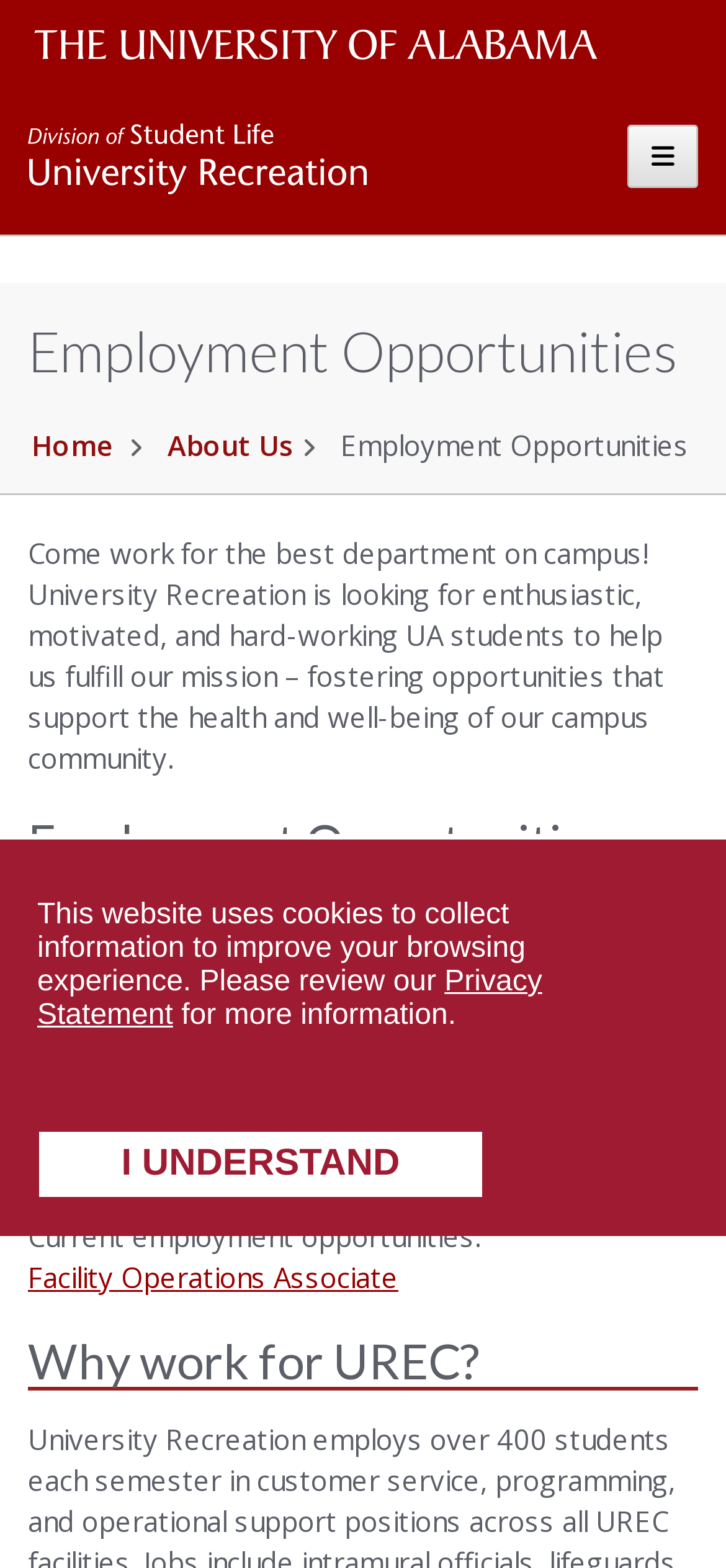What is the department looking for in students?
Look at the screenshot and provide an in-depth answer.

Based on the webpage, University Recreation is looking for enthusiastic, motivated, and hard-working UA students to help them fulfill their mission. This information is provided in the static text element that describes the department's job requirements.